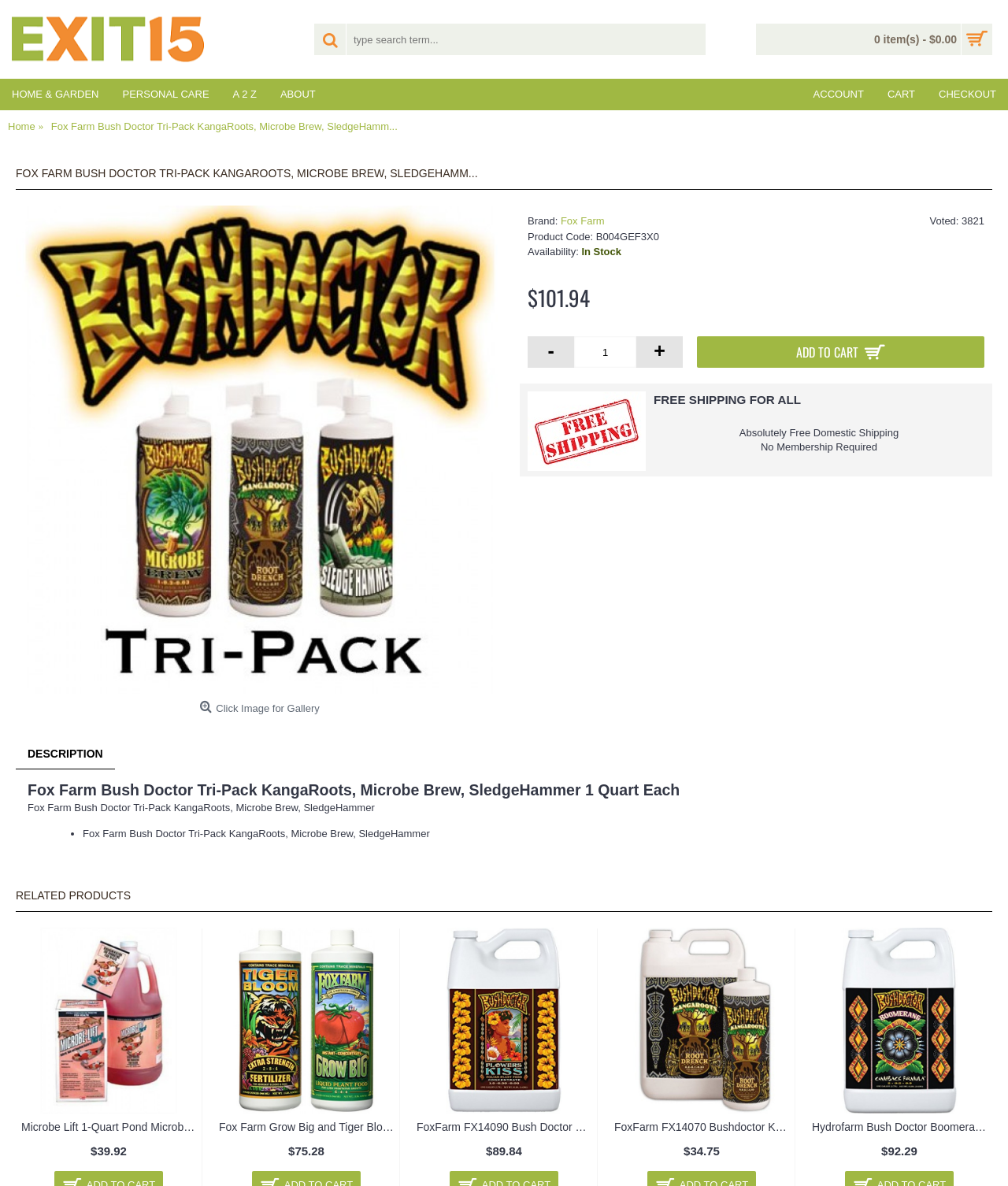Present a detailed account of what is displayed on the webpage.

This webpage is an e-commerce product page for Fox Farm Bush Doctor Tri-Pack KangaRoots, Microbe Brew, SledgeHammer 1 Quart Each. At the top, there is a navigation menu with links to "HOME & GARDEN", "PERSONAL CARE", "A 2 Z", "ABOUT", "CHECKOUT", "CART", and "ACCOUNT". Below the navigation menu, there is a search bar with a magnifying glass icon and a button labeled "0 item(s) - $0.00".

The main content of the page is divided into two sections. On the left, there is a product image with a "Click Image for Gallery" link below it. On the right, there is a product description section with details such as the product name, brand, product code, availability, and price. The price is listed as $101.94, and there are buttons to add the product to the cart or to update the quantity.

Below the product description, there is a section highlighting the free shipping policy, with a heading "FREE SHIPPING FOR ALL" and a brief description of the policy.

Further down the page, there is a product description section with a heading "DESCRIPTION" and a list of product features marked with bullet points. Below this section, there is a "RELATED PRODUCTS" section with a list of four related products, each with an image, product name, and price. The related products are listed in a grid layout, with two products per row.

Throughout the page, there are various links and buttons to navigate to other pages, add products to the cart, or update quantities. The overall layout is organized and easy to navigate, with clear headings and concise text.